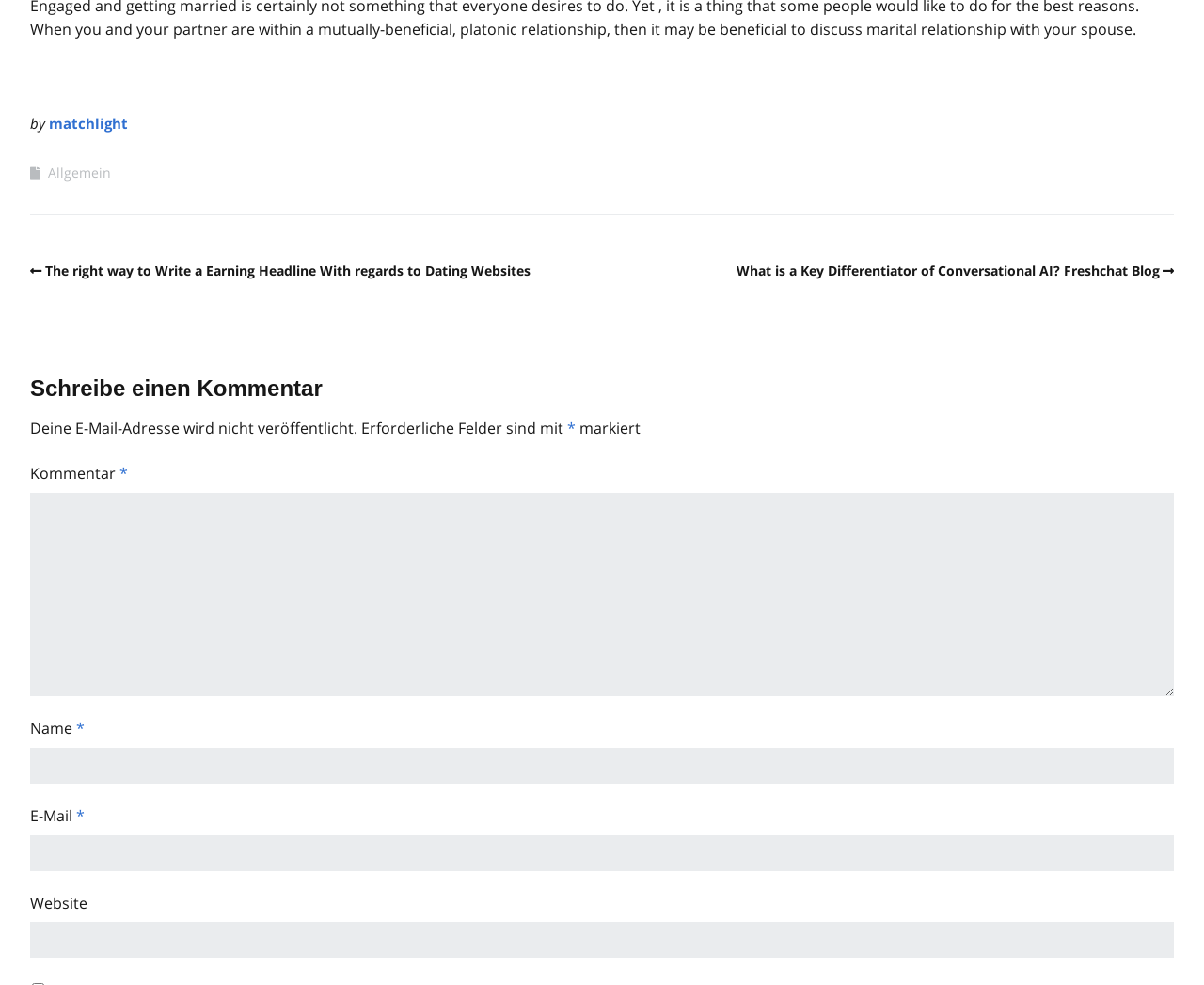Specify the bounding box coordinates for the region that must be clicked to perform the given instruction: "Click on the link to read the Freshchat Blog".

[0.611, 0.266, 0.975, 0.284]